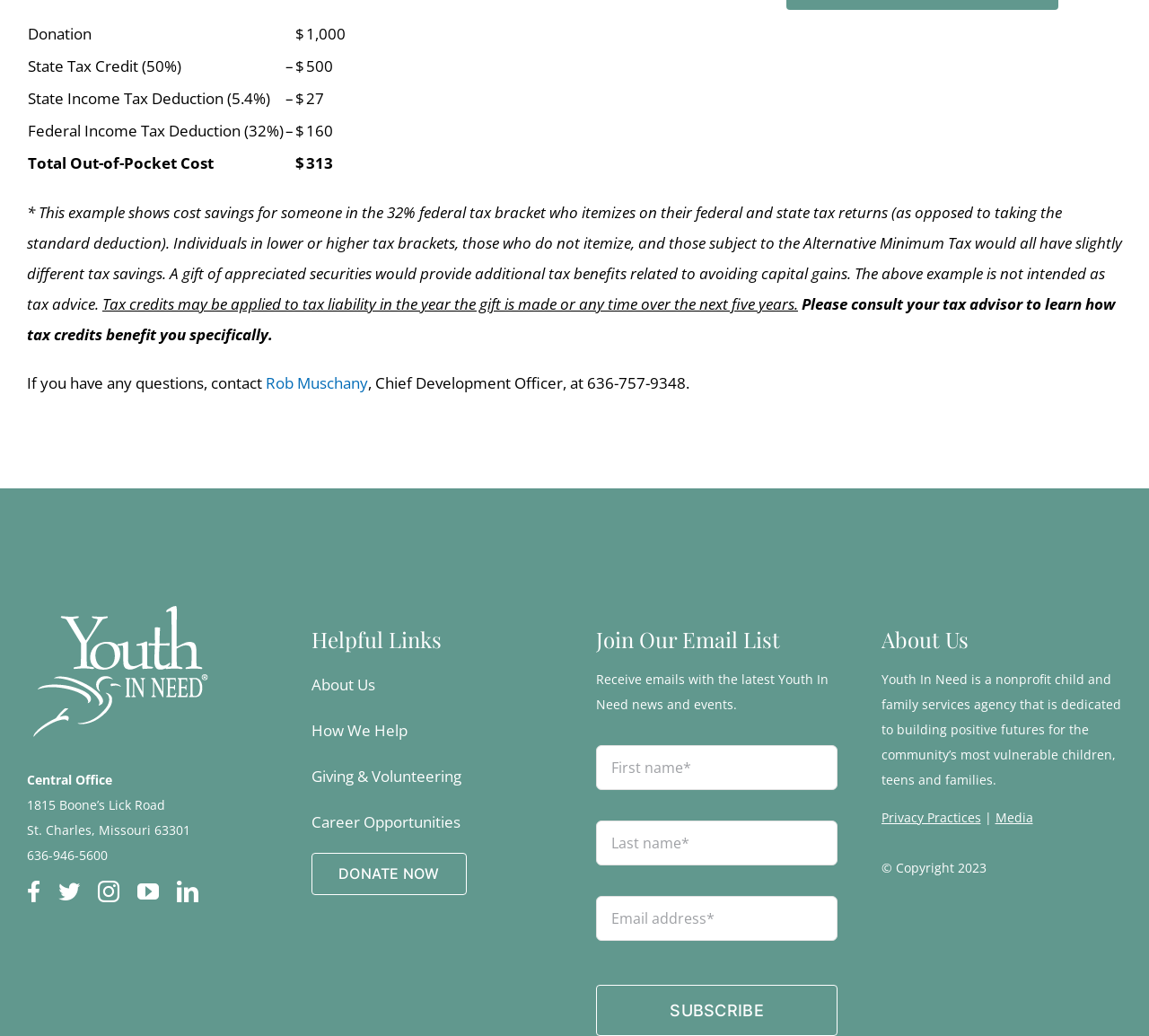Determine the bounding box coordinates of the region to click in order to accomplish the following instruction: "Subscribe to the email list". Provide the coordinates as four float numbers between 0 and 1, specifically [left, top, right, bottom].

[0.519, 0.95, 0.729, 1.0]